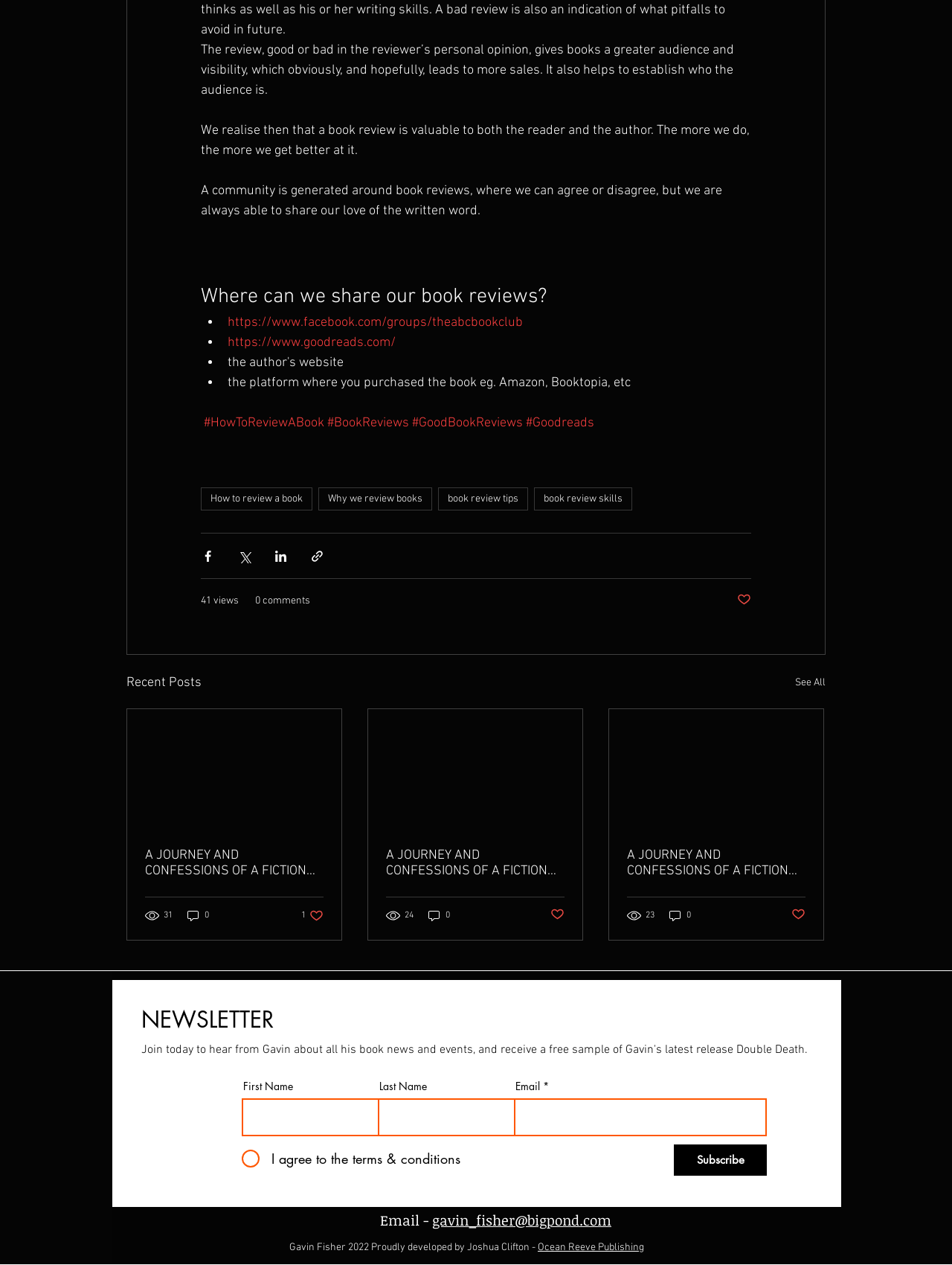Answer the question with a single word or phrase: 
What is the purpose of the newsletter section?

To subscribe to the newsletter